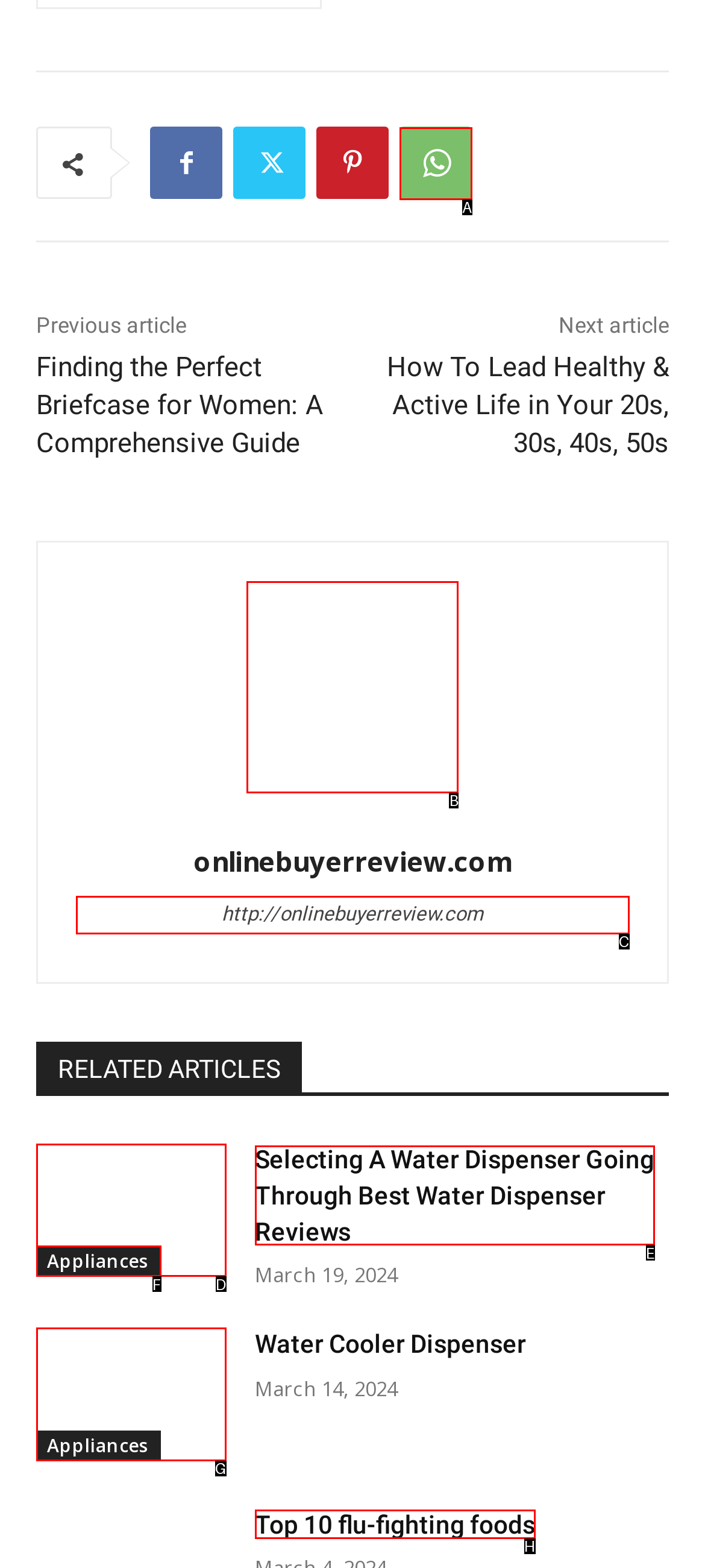Identify the HTML element that corresponds to the description: title="Water Cooler Dispenser" Provide the letter of the matching option directly from the choices.

G